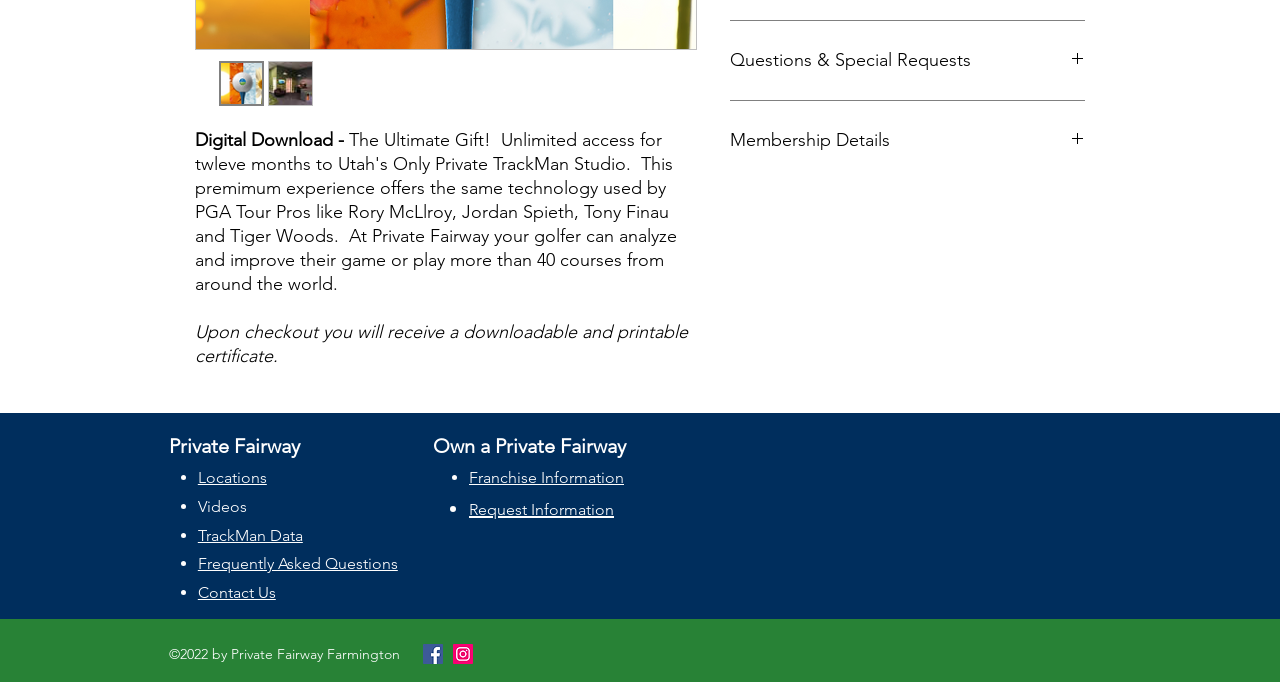Find the bounding box of the element with the following description: "Frequently Asked Questions". The coordinates must be four float numbers between 0 and 1, formatted as [left, top, right, bottom].

[0.155, 0.807, 0.311, 0.842]